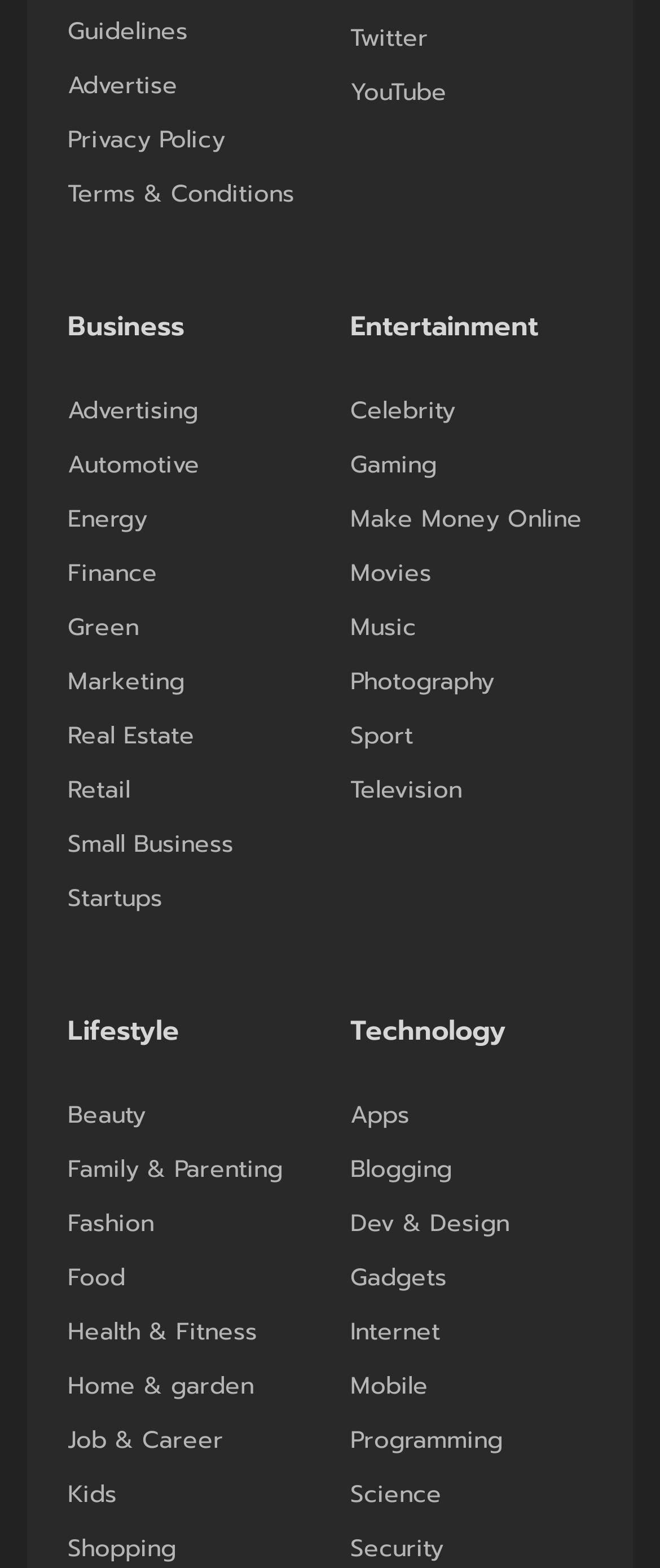Please mark the clickable region by giving the bounding box coordinates needed to complete this instruction: "Explore Entertainment".

[0.531, 0.195, 0.815, 0.221]